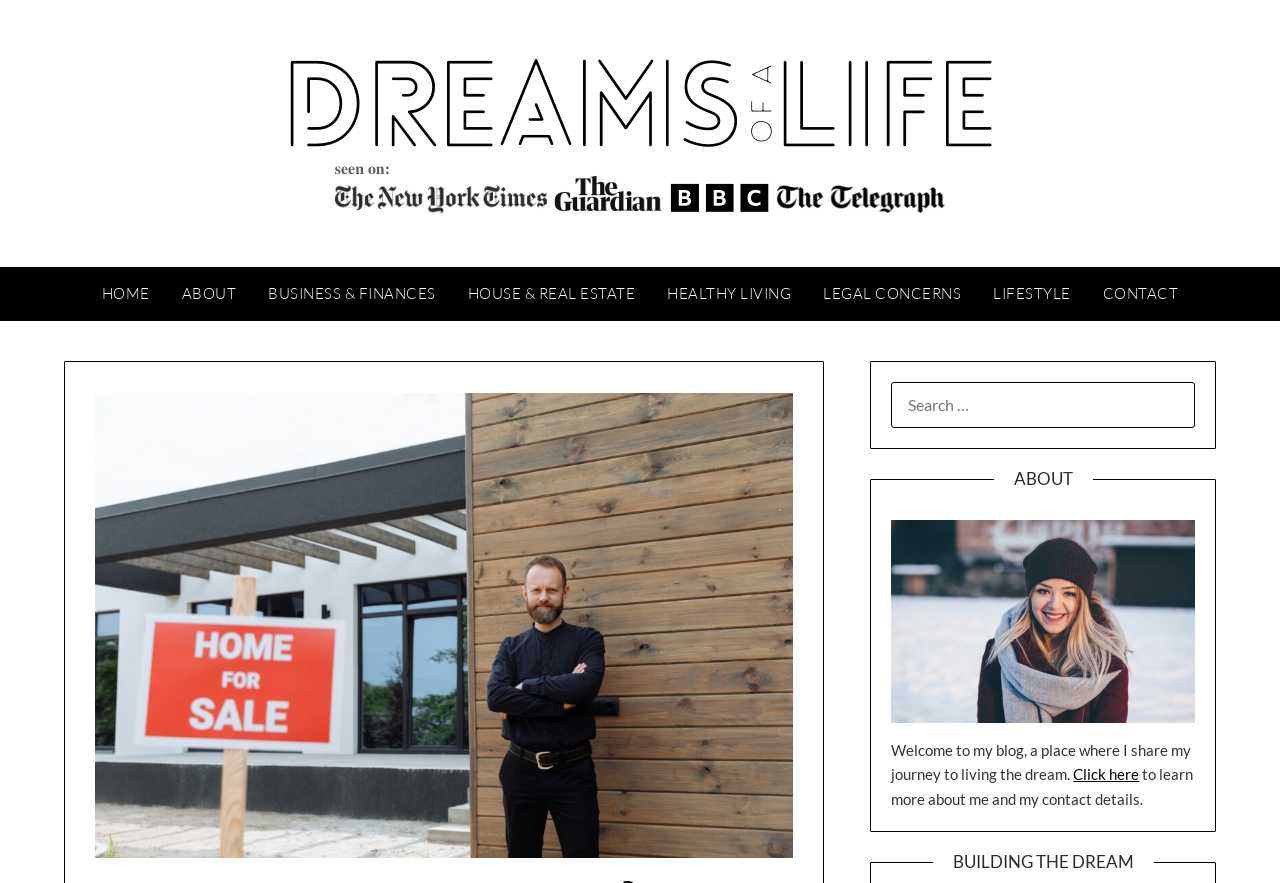What is the name of the blog?
Please provide a detailed and thorough answer to the question.

The name of the blog can be found in the top-left corner of the webpage, where it says 'Dreams of a Life' in a logo format, which is also a link.